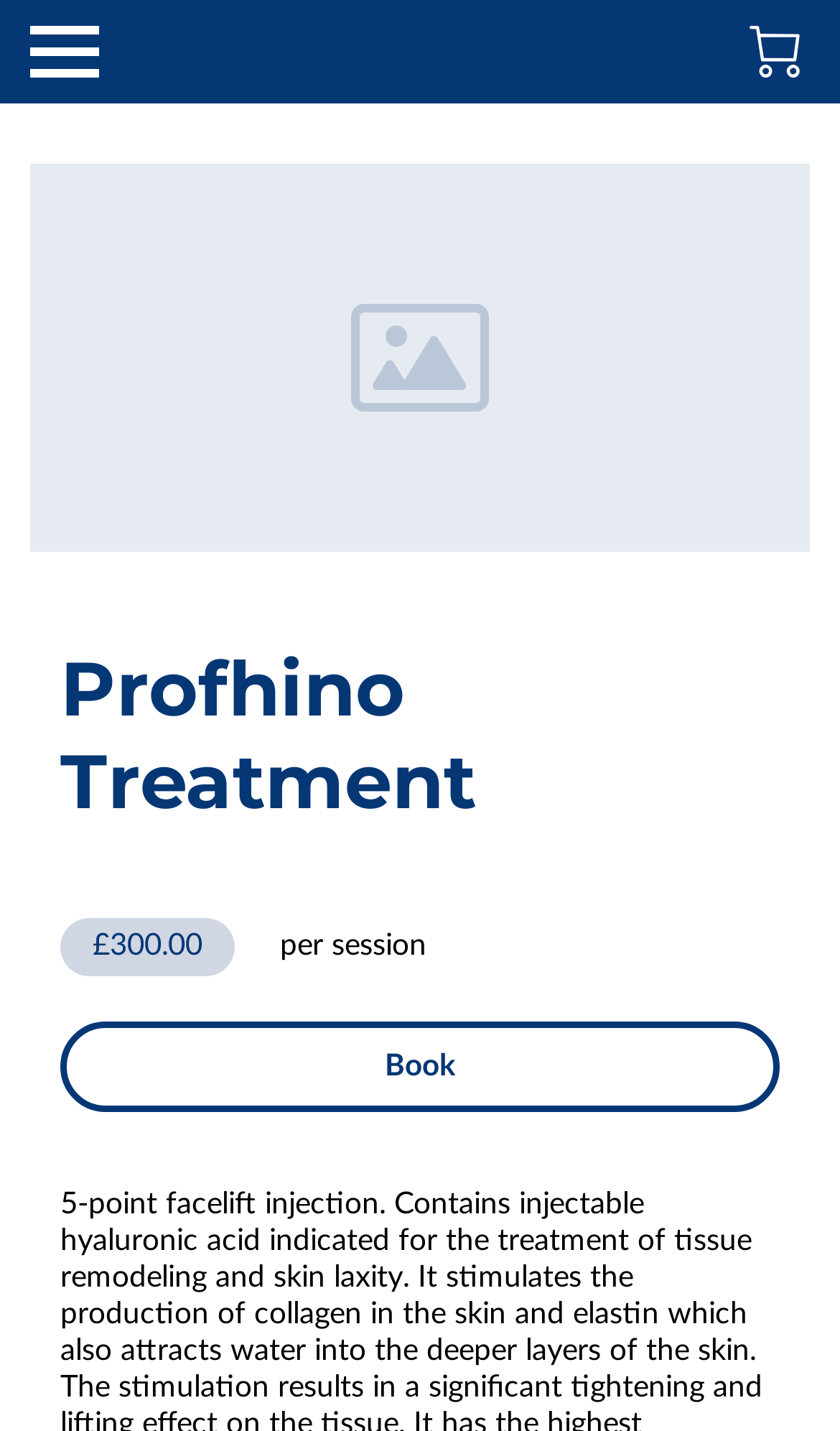Analyze the image and deliver a detailed answer to the question: Is there a button with a numerical value?

I found a button with the text '0' which is a numerical value, located at the top-right corner of the webpage.